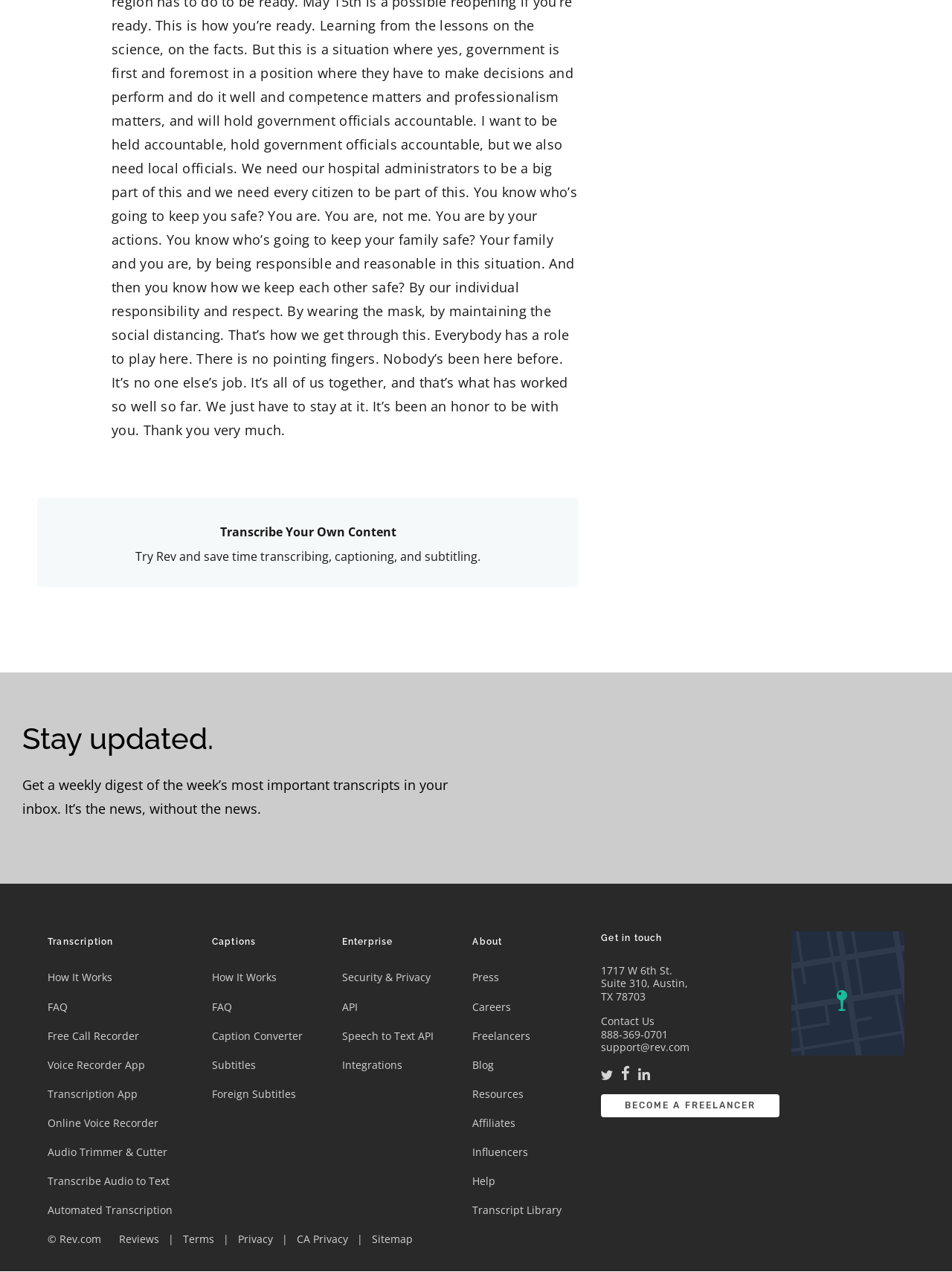Predict the bounding box of the UI element based on the description: "Transcribe Audio to Text". The coordinates should be four float numbers between 0 and 1, formatted as [left, top, right, bottom].

[0.05, 0.923, 0.178, 0.934]